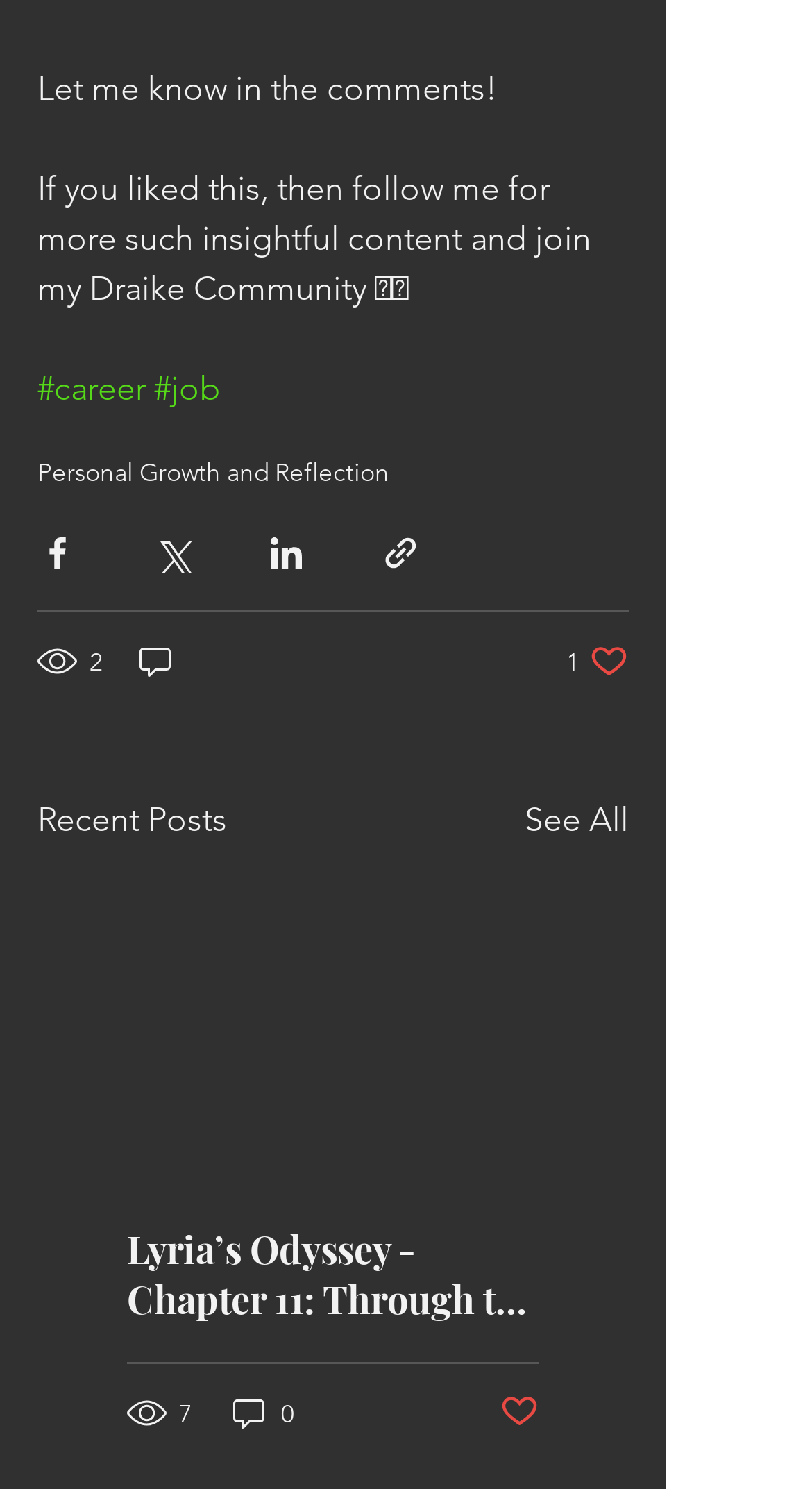What is the number of views for the second article?
Provide a short answer using one word or a brief phrase based on the image.

3 views